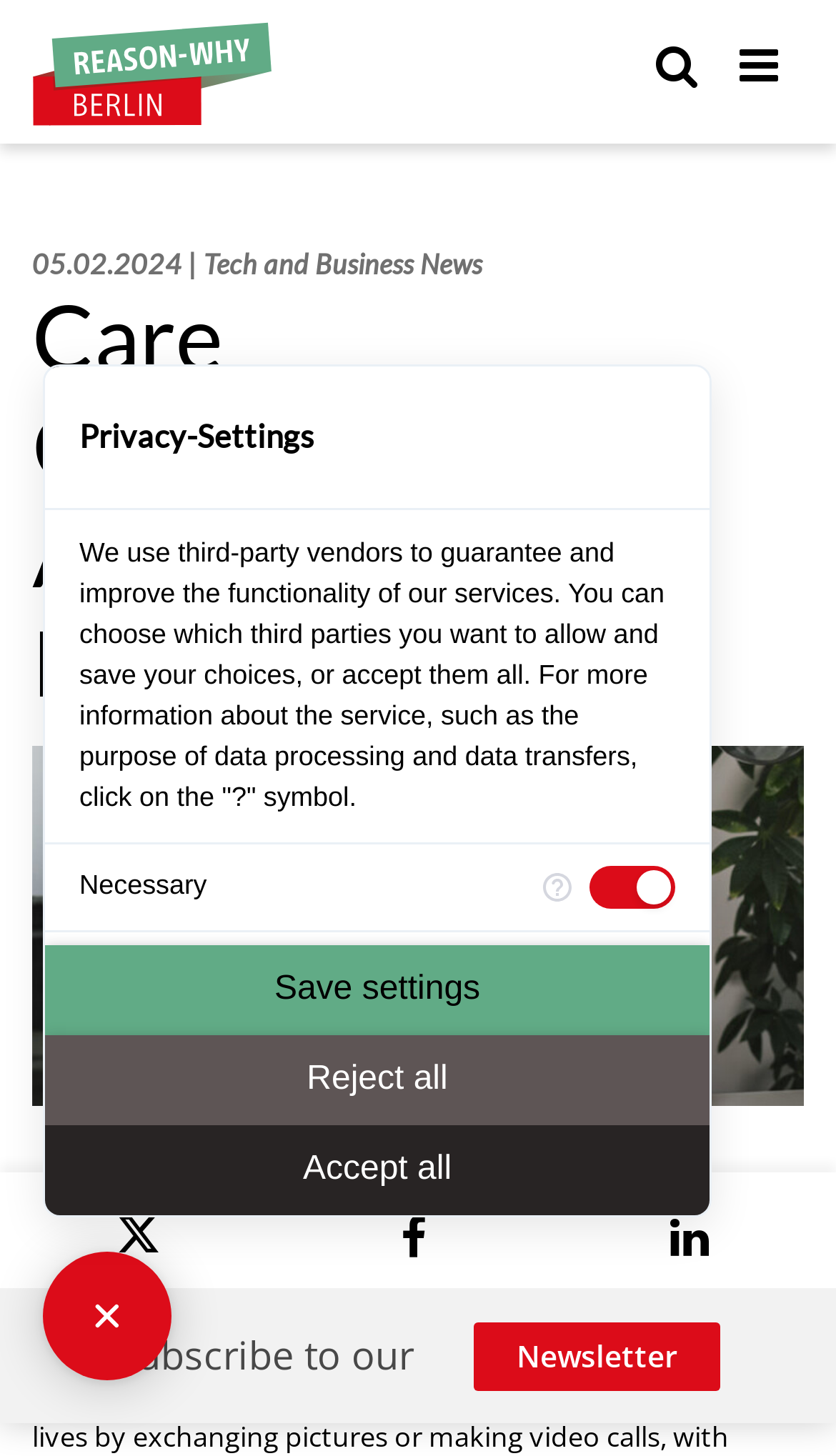Please find the bounding box coordinates of the element that you should click to achieve the following instruction: "Subscribe to the newsletter". The coordinates should be presented as four float numbers between 0 and 1: [left, top, right, bottom].

[0.567, 0.908, 0.862, 0.955]